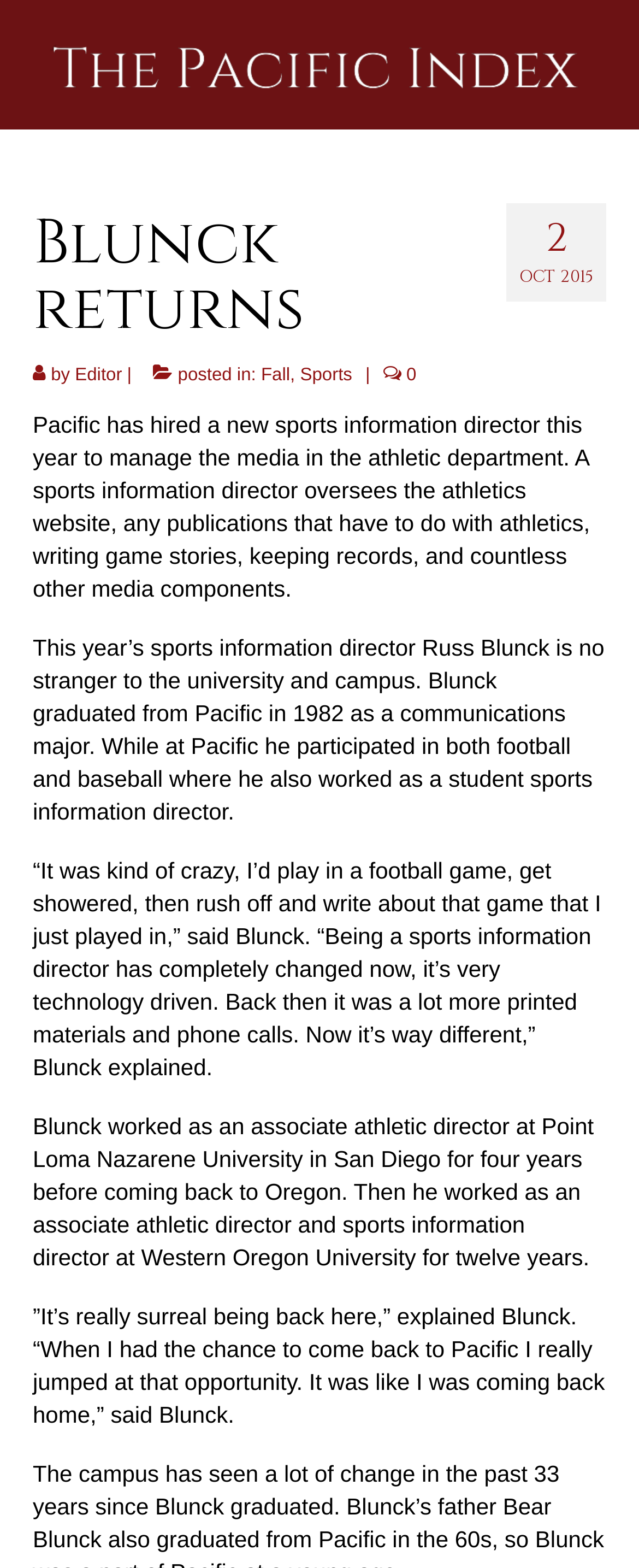What is the month when the article was posted?
Use the information from the screenshot to give a comprehensive response to the question.

I found the answer by looking at the image with the text 'The Pacific Index' and finding the static text 'OCT 2015' below it.